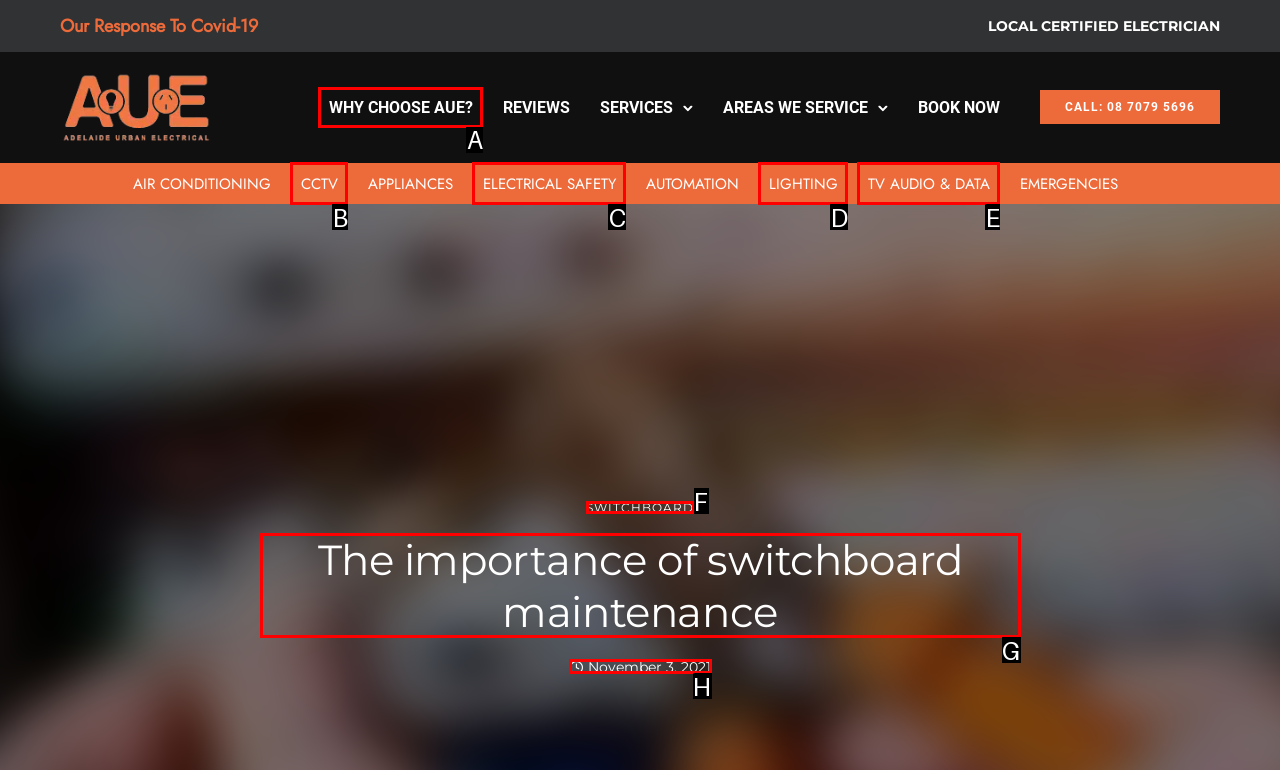Indicate the HTML element to be clicked to accomplish this task: Learn more about 'WHY CHOOSE AUE?' Respond using the letter of the correct option.

A